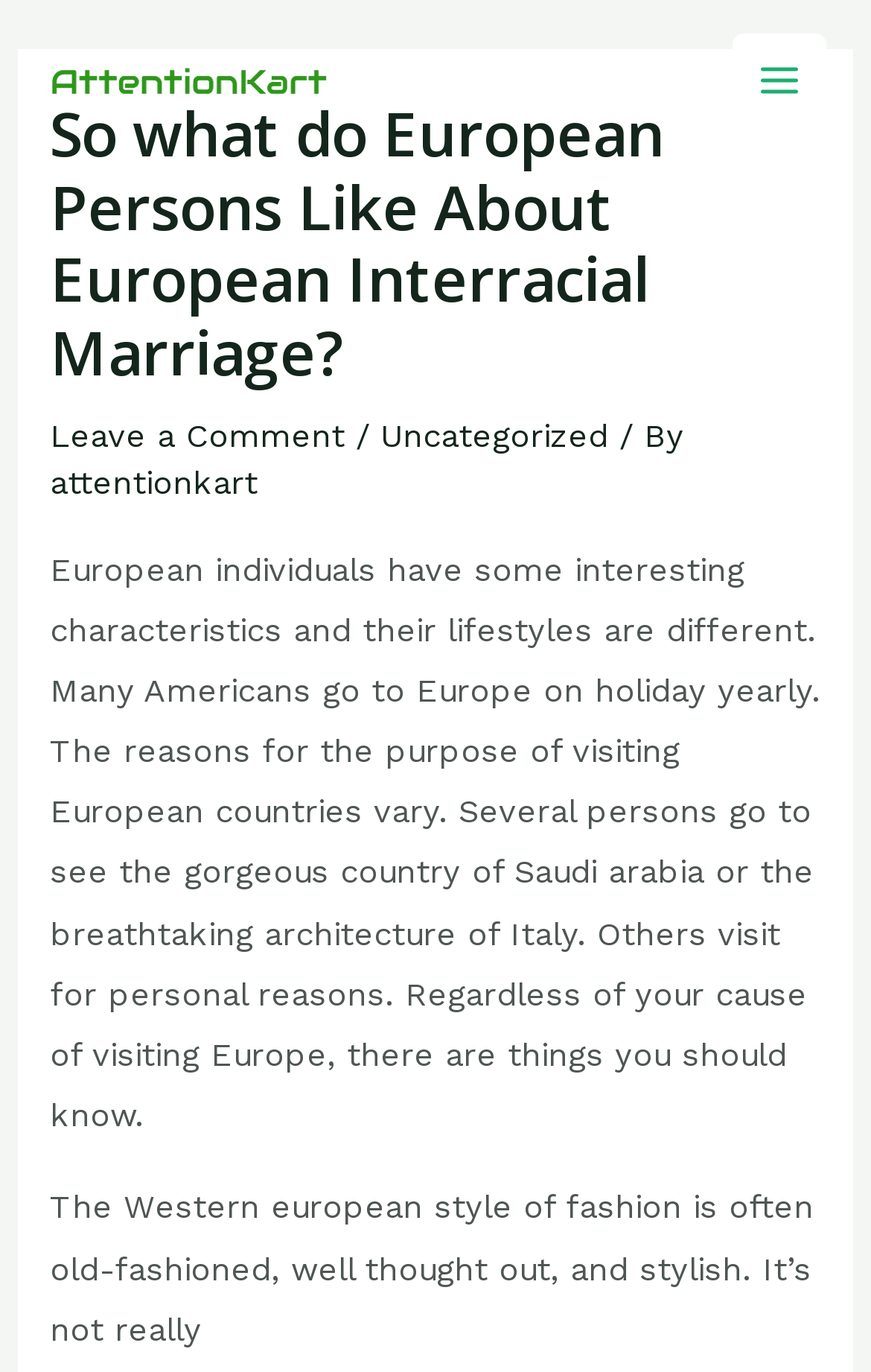Explain the webpage's layout and main content in detail.

The webpage is about European interracial marriage, with a focus on what European individuals like about it. At the top left of the page, there is a link to "AttentionKart", which is the website's title. To the right of this link, there is a button labeled "Main Menu" that is not expanded. 

Below the title, there is a header section that spans almost the entire width of the page. Within this section, there is a heading that repeats the title of the webpage. To the right of the heading, there are three links: "Leave a Comment", "Uncategorized", and "attentionkart". 

Below the header section, there is a large block of text that occupies most of the page. The text discusses the characteristics and lifestyles of European individuals, and how many Americans visit Europe each year. It also mentions the reasons for visiting European countries, including seeing the beautiful countryside of Saudi Arabia or the breathtaking architecture of Italy. 

At the bottom of the page, there is another block of text that discusses the European style of fashion, describing it as old-fashioned, well thought out, and stylish.